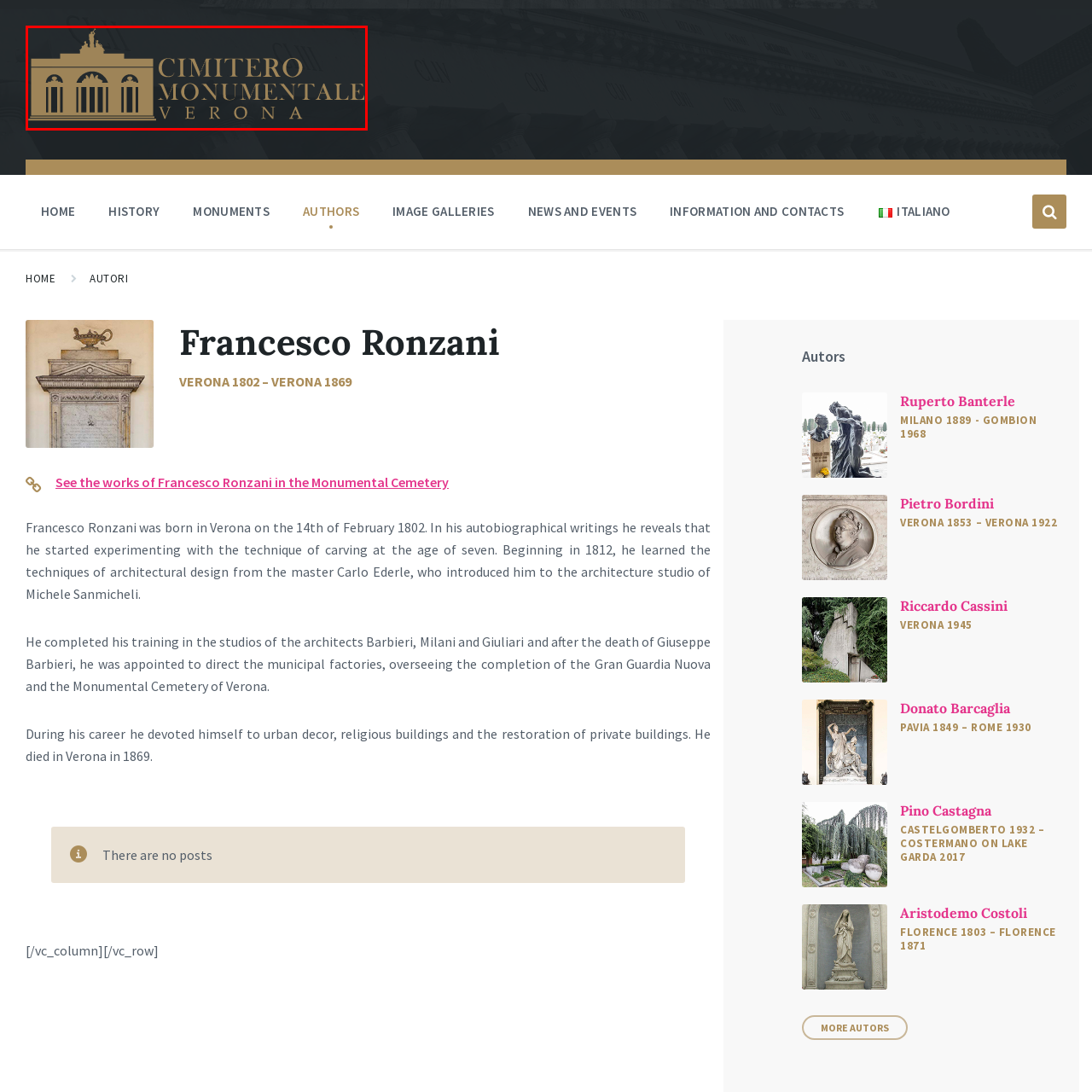What type of font is used in the logo?
Inspect the part of the image highlighted by the red bounding box and give a detailed answer to the question.

The caption describes the font used in the logo as 'striking serif font', which suggests that the font style is serif.